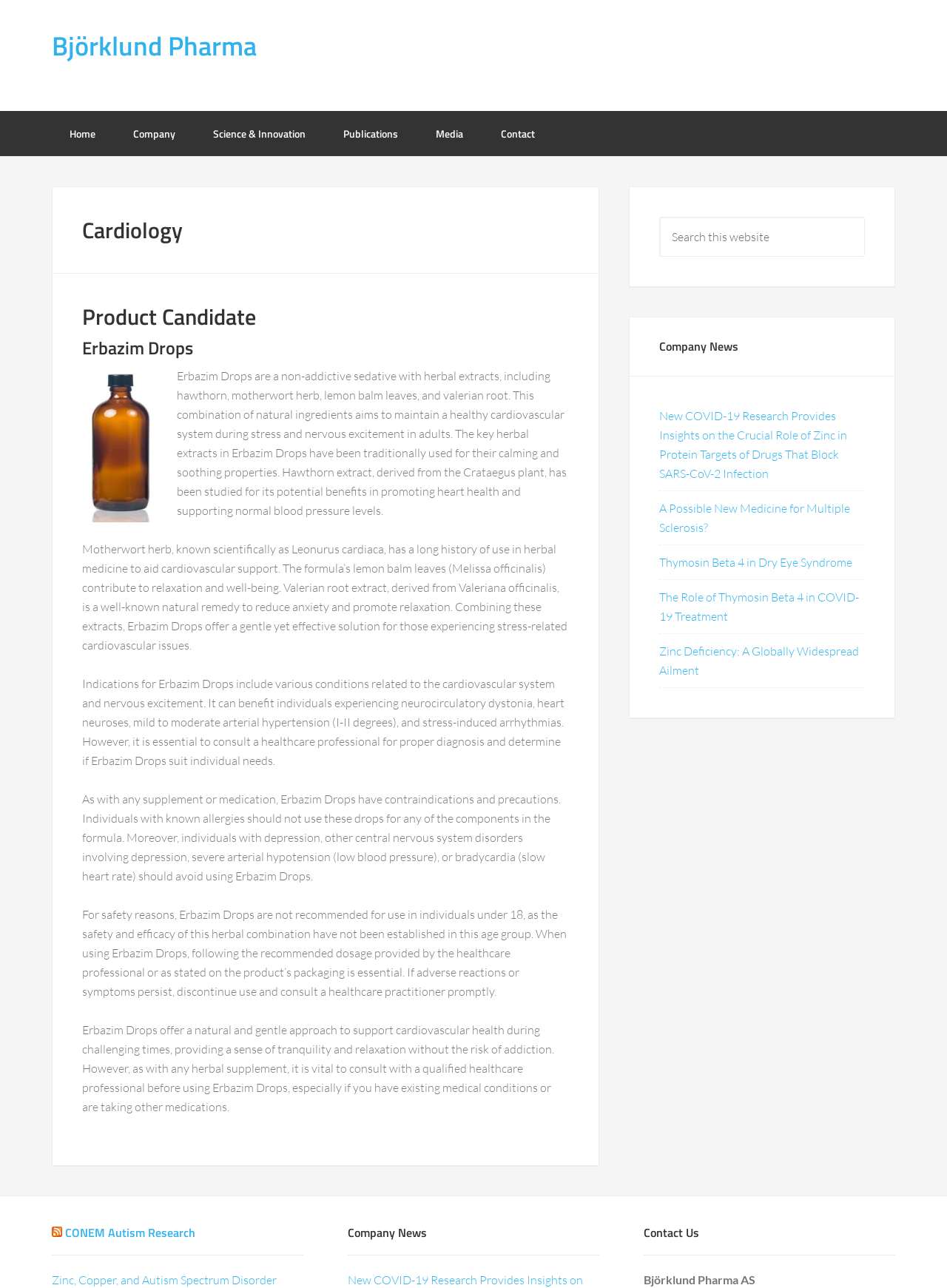Provide a one-word or brief phrase answer to the question:
What is the product candidate mentioned?

Erbazim Drops